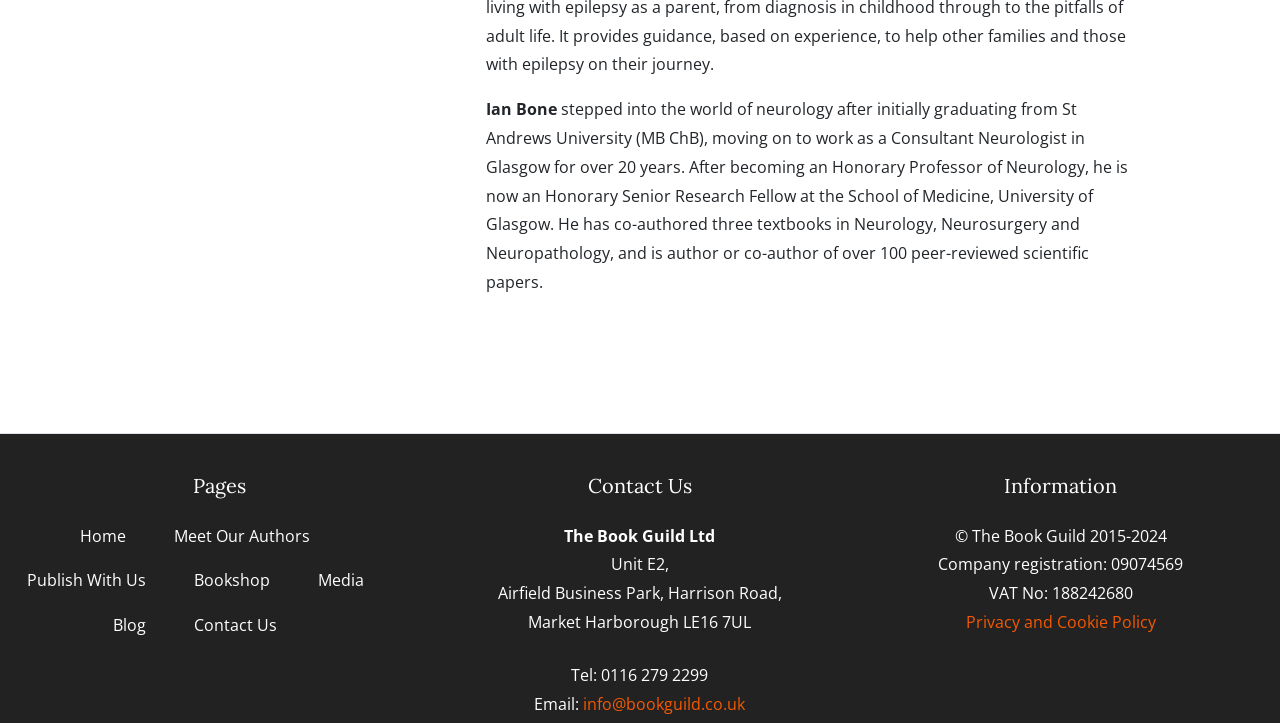Locate the bounding box coordinates of the element you need to click to accomplish the task described by this instruction: "go to Bookshop".

[0.151, 0.784, 0.211, 0.845]